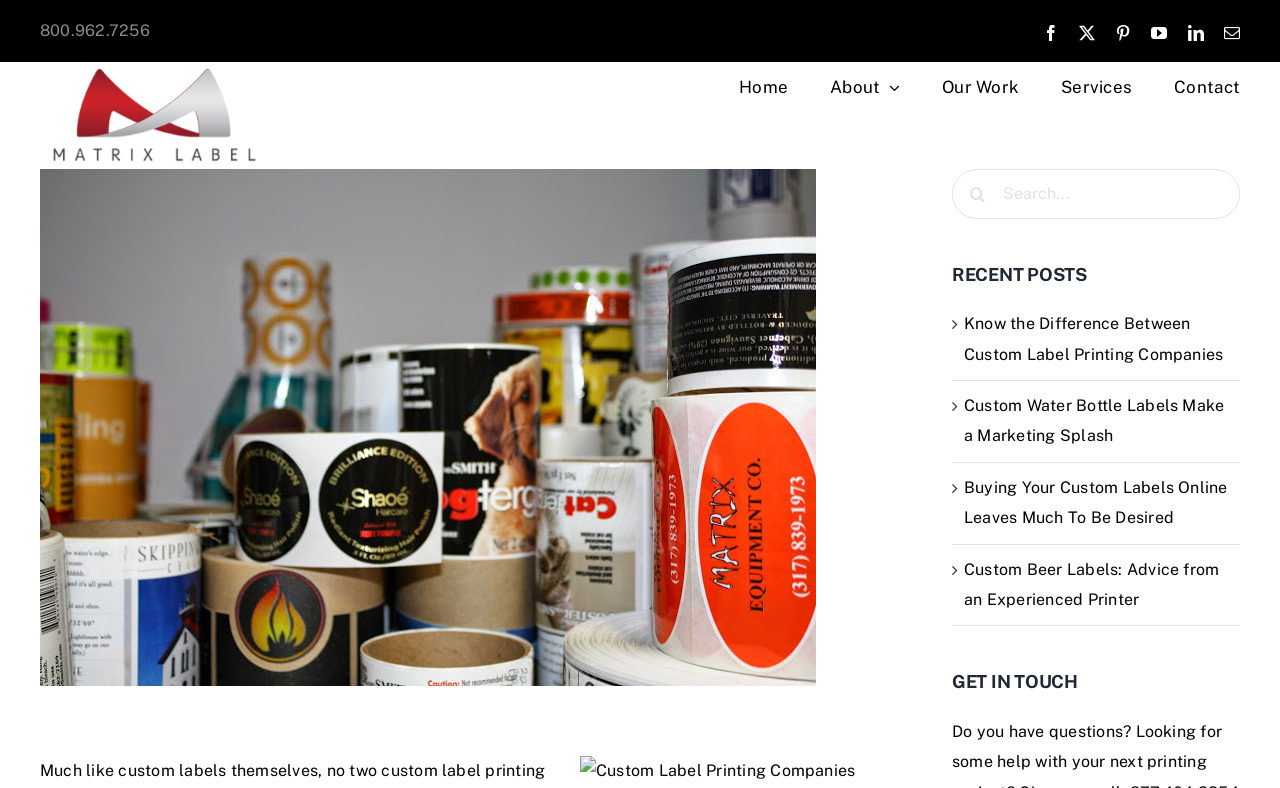Identify the bounding box for the UI element described as: "Contact". Ensure the coordinates are four float numbers between 0 and 1, formatted as [left, top, right, bottom].

[0.917, 0.079, 0.969, 0.143]